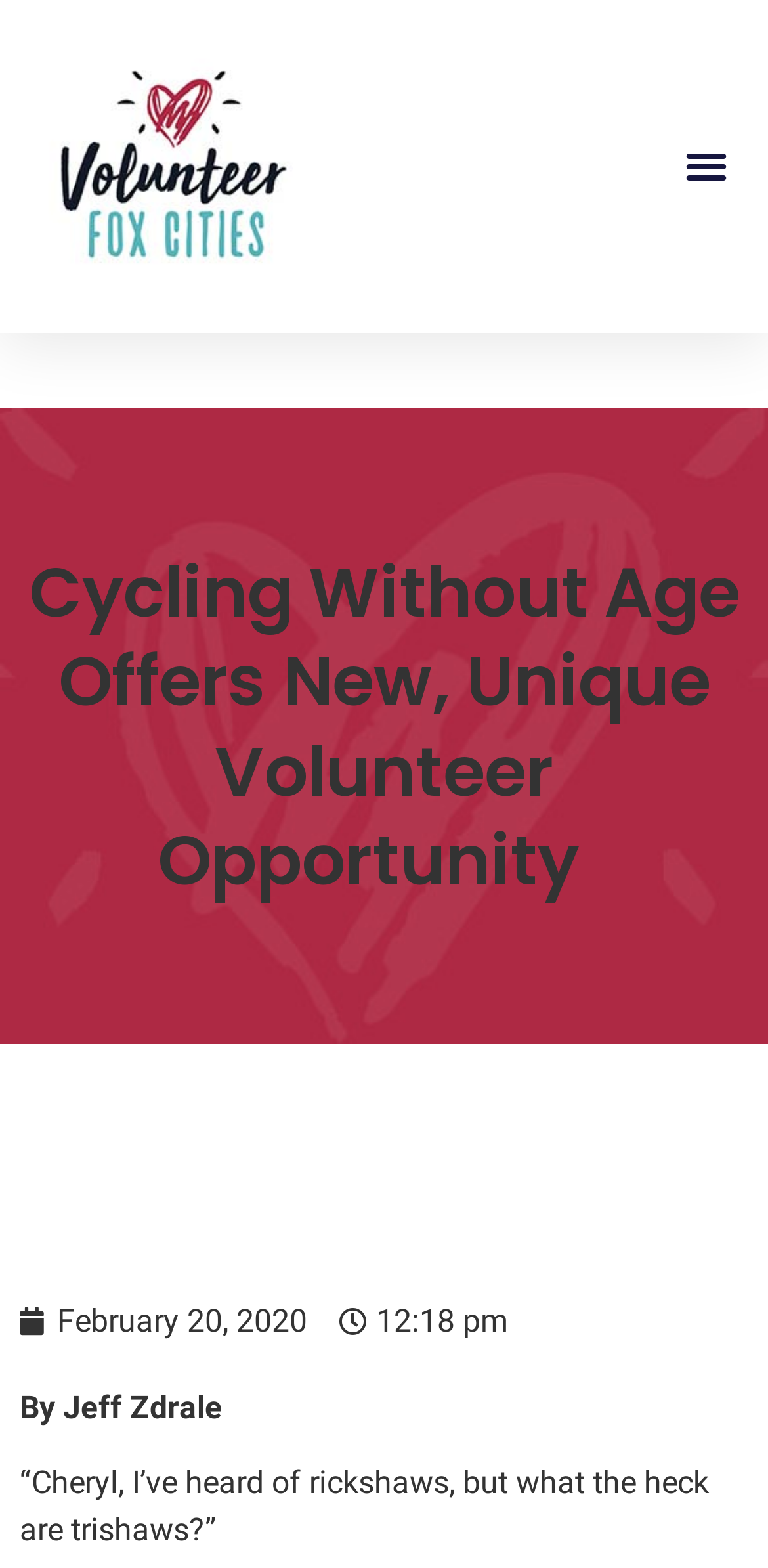Determine the title of the webpage and give its text content.

Cycling Without Age Offers New, Unique Volunteer Opportunity  